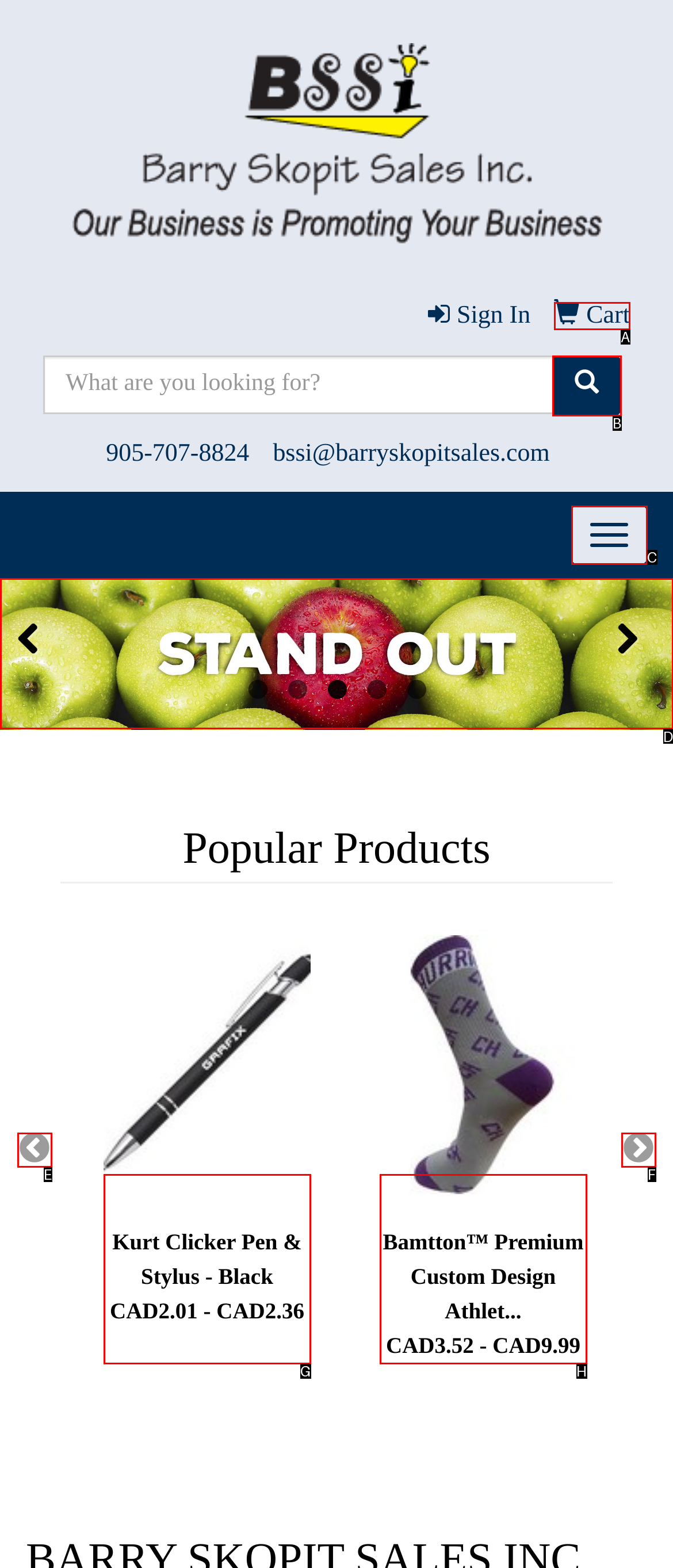Tell me which one HTML element I should click to complete this task: Like the post Answer with the option's letter from the given choices directly.

None